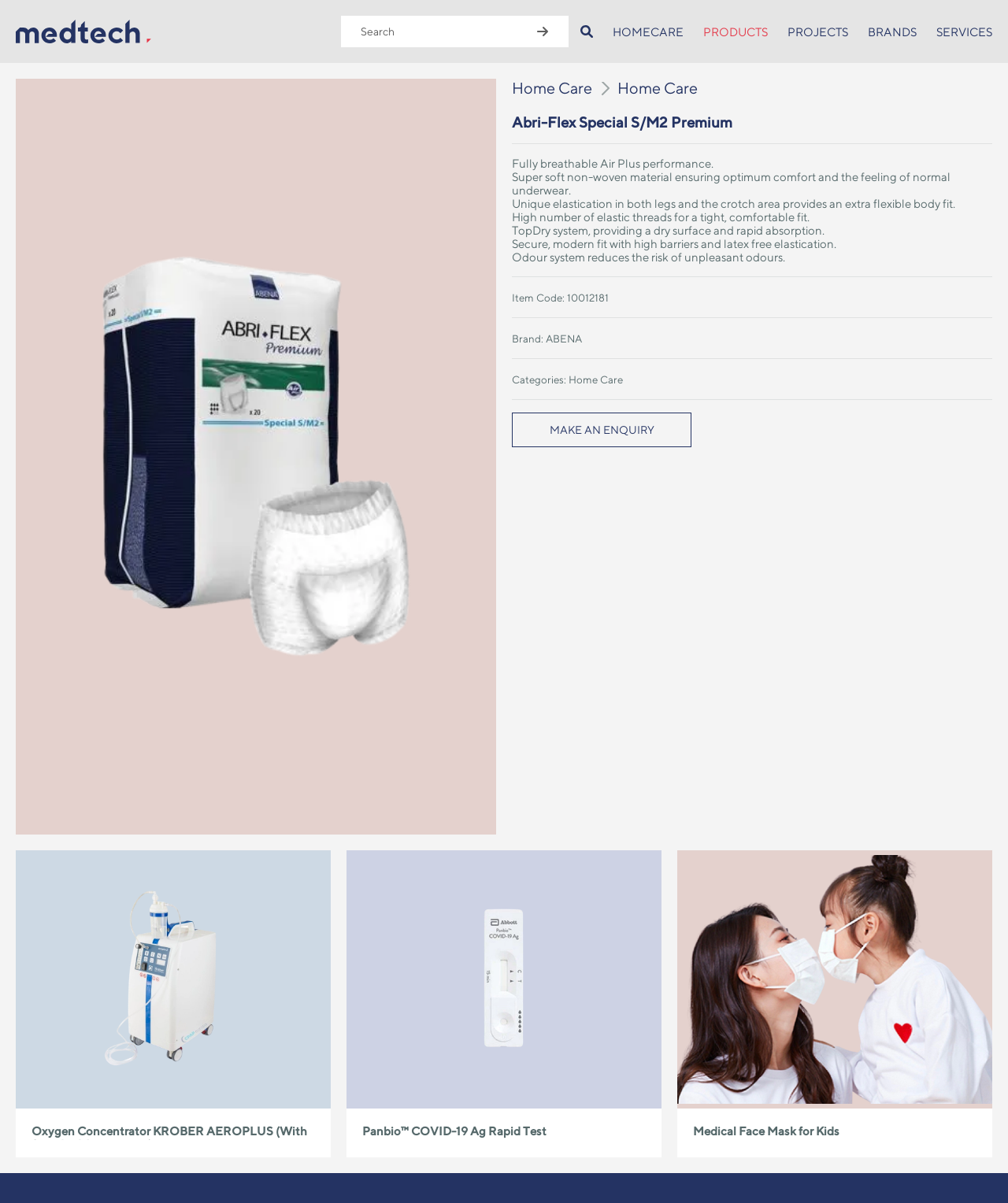Please identify the bounding box coordinates of the element's region that needs to be clicked to fulfill the following instruction: "Make an enquiry". The bounding box coordinates should consist of four float numbers between 0 and 1, i.e., [left, top, right, bottom].

[0.508, 0.343, 0.686, 0.372]